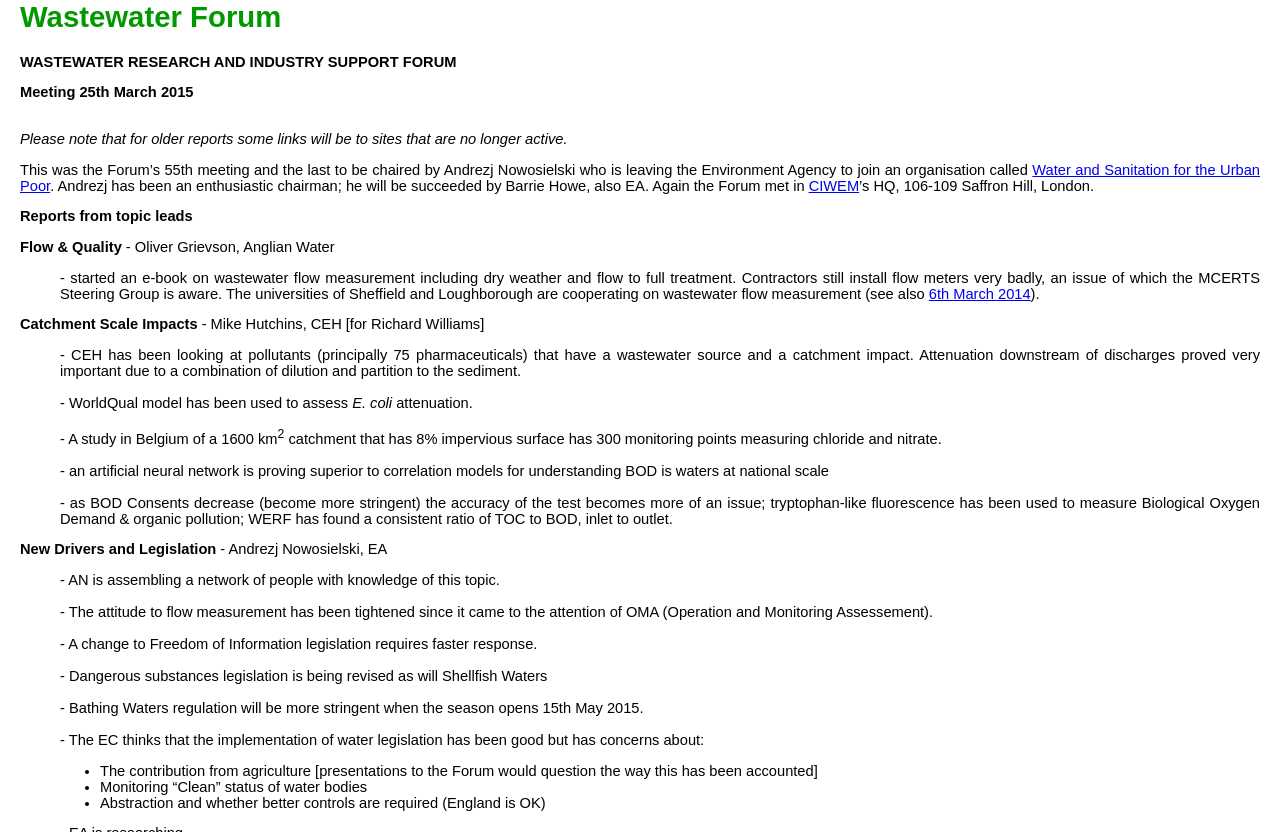What is the percentage of impervious surface in the 1600 km catchment studied in Belgium?
Please respond to the question with a detailed and well-explained answer.

The percentage of impervious surface in the 1600 km catchment studied in Belgium can be found in the StaticText element that reads 'a 1600 km catchment that has 8% impervious surface'.